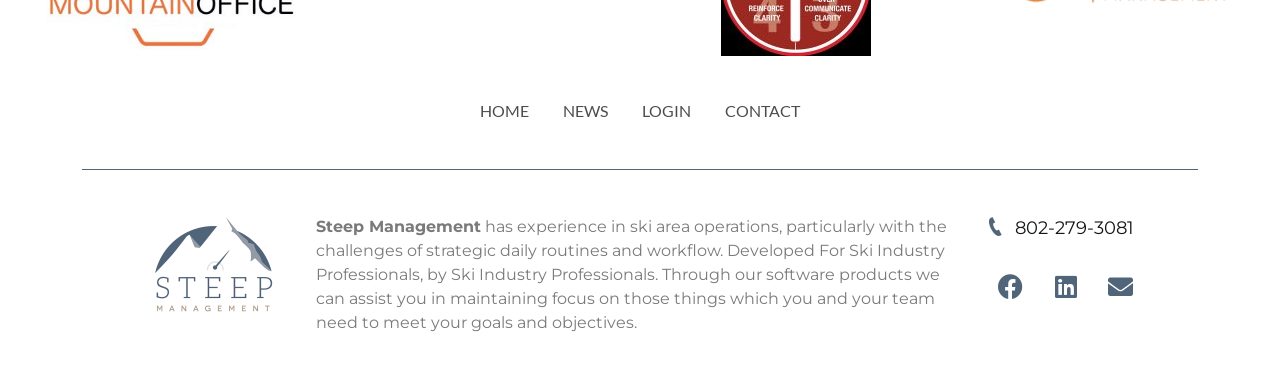What is the phone number?
Look at the image and construct a detailed response to the question.

I found the phone number '802-279-3081' in the link element with bounding box coordinates [0.77, 0.566, 0.896, 0.637].